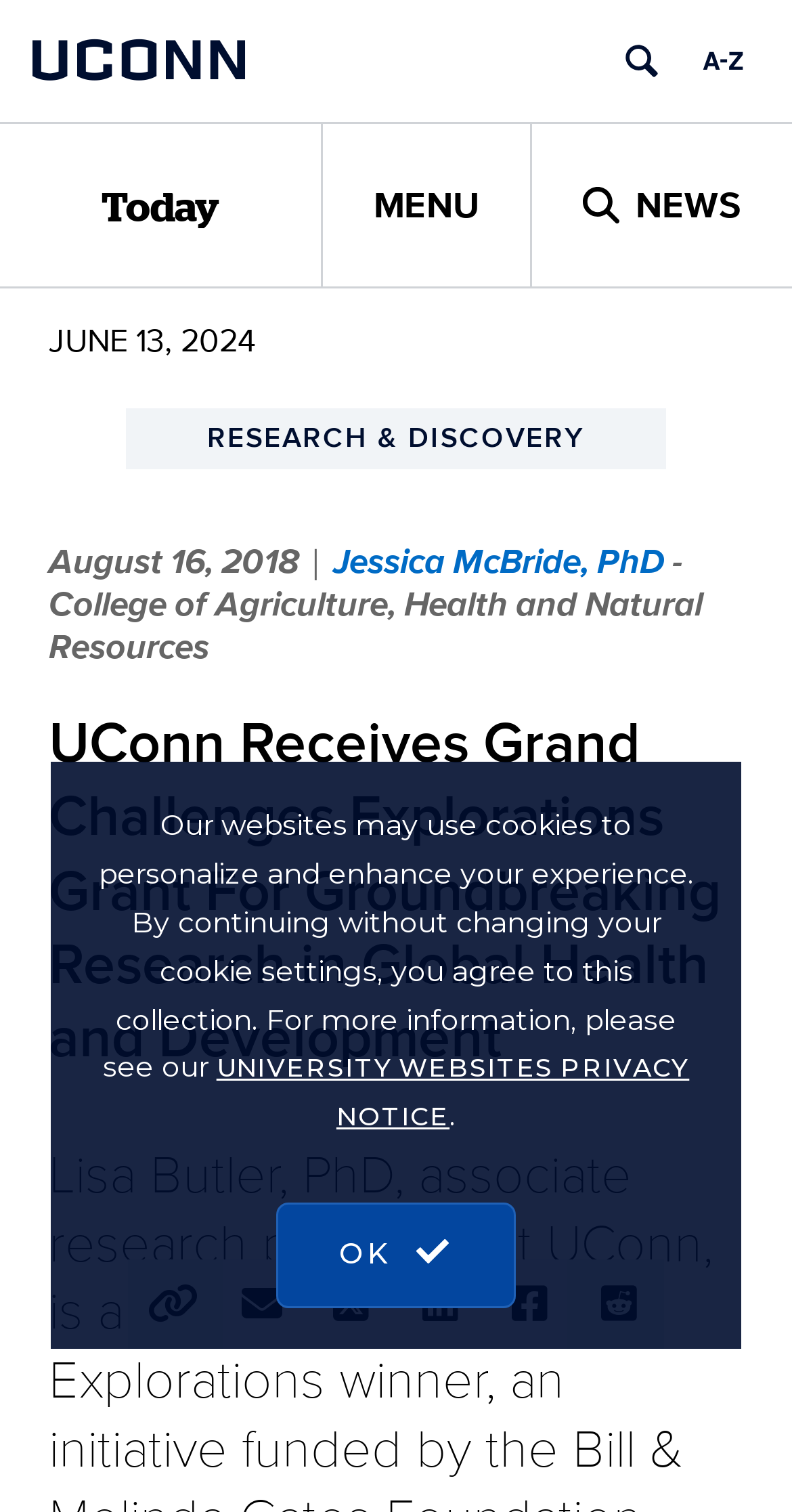Find the bounding box of the web element that fits this description: "News".

[0.669, 0.082, 1.0, 0.189]